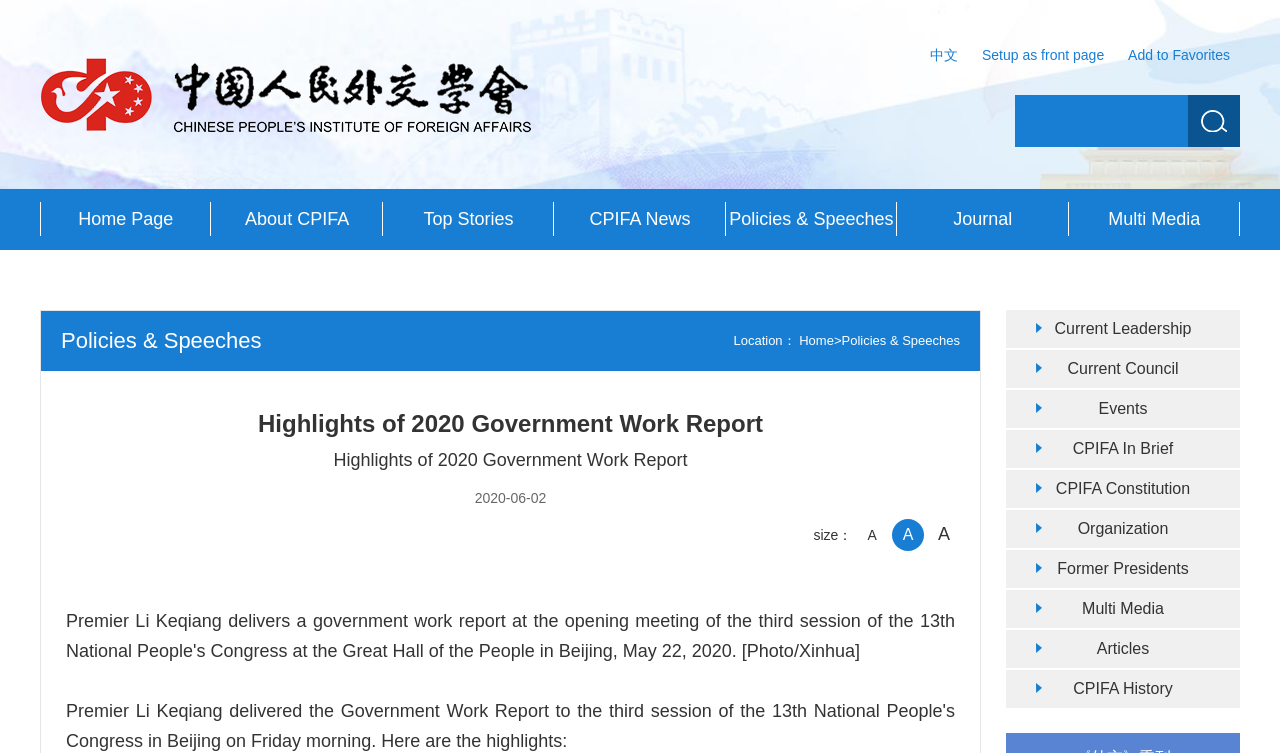Please answer the following question using a single word or phrase: 
What is the purpose of the textbox?

Search